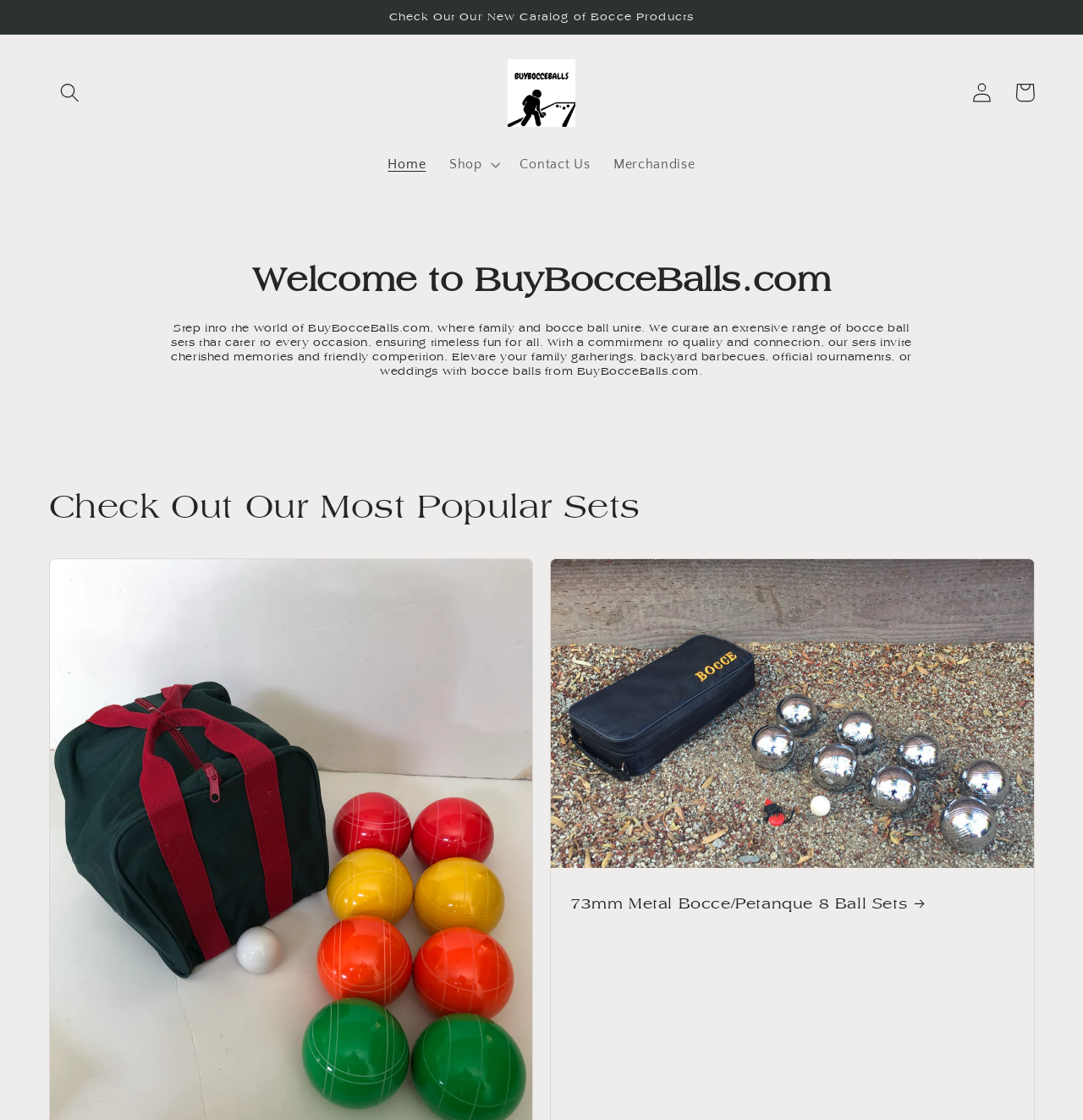What is the purpose of the 'Search' button?
Please respond to the question with as much detail as possible.

The purpose of the 'Search' button can be inferred from its text and its position in the navigation menu, which suggests that it is used to search for products or content within the website.